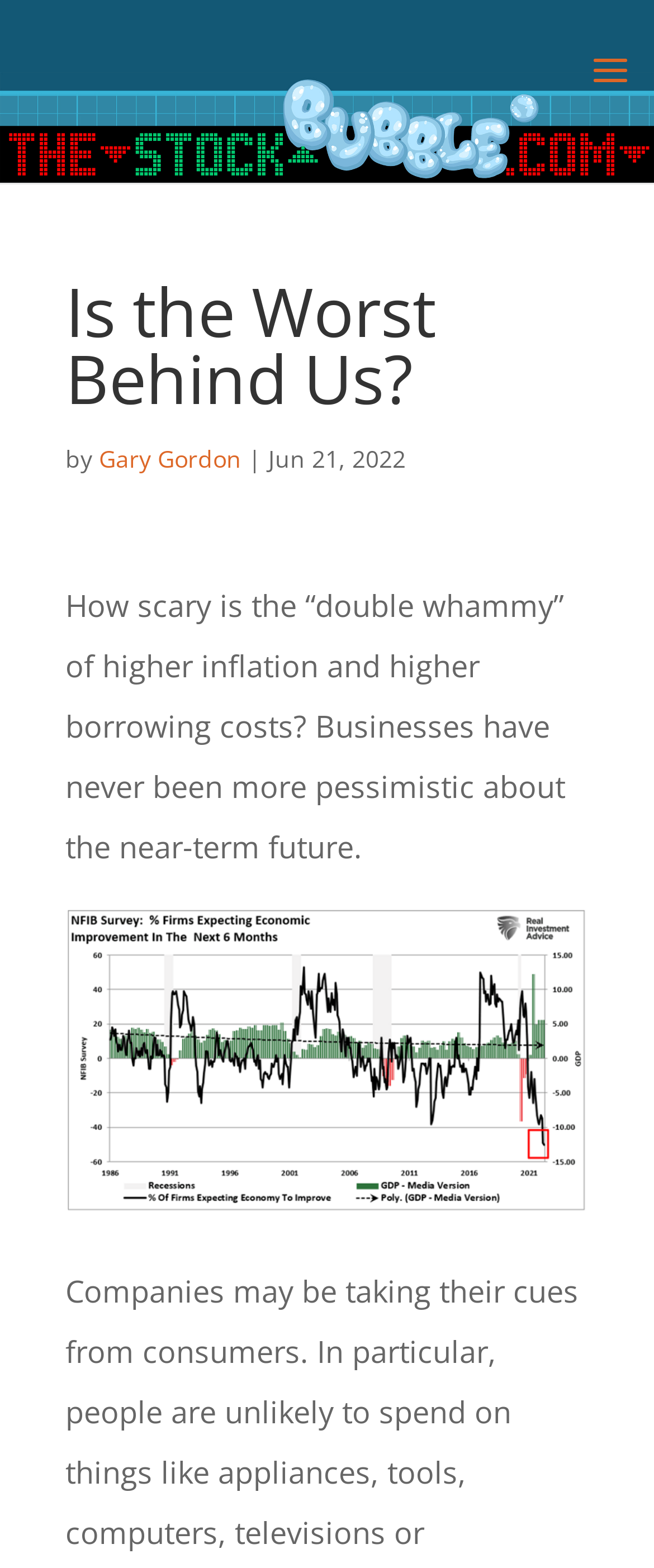Answer the question below using just one word or a short phrase: 
What is the tone of the businesses mentioned in the article?

Pessimistic